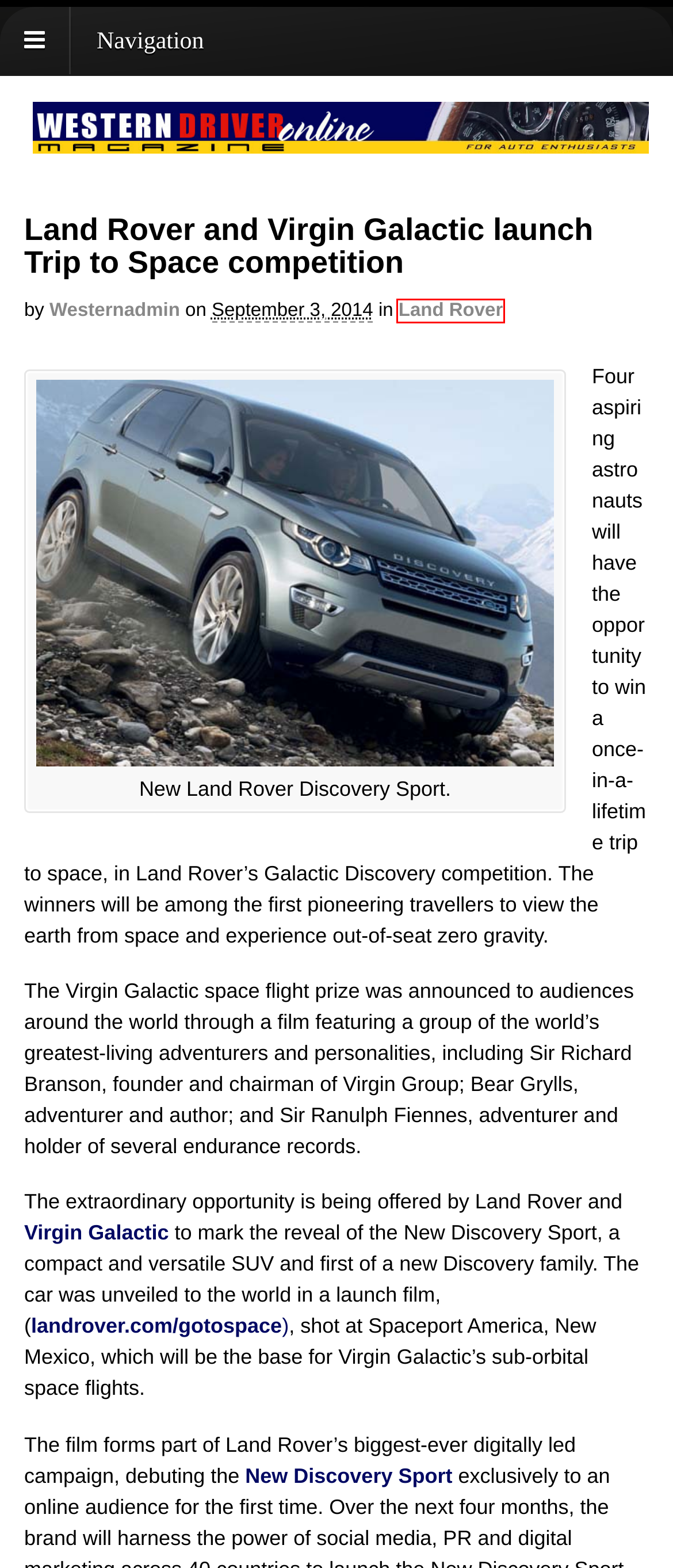Review the webpage screenshot and focus on the UI element within the red bounding box. Select the best-matching webpage description for the new webpage that follows after clicking the highlighted element. Here are the candidates:
A. westernadmin | Western Driver
B. Virgin Galactic
C. Land Rover | Explore Luxury SUVs and 4x4 Vehicles
D. Land Rover | Western Driver
E. Blog Tool, Publishing Platform, and CMS – WordPress.org
F. Western Driver
G. Beautiful: Mazda’s all-new fourth generation MX-5 | Western Driver
H. New Land Rover Discovery Sport | Western Driver

D